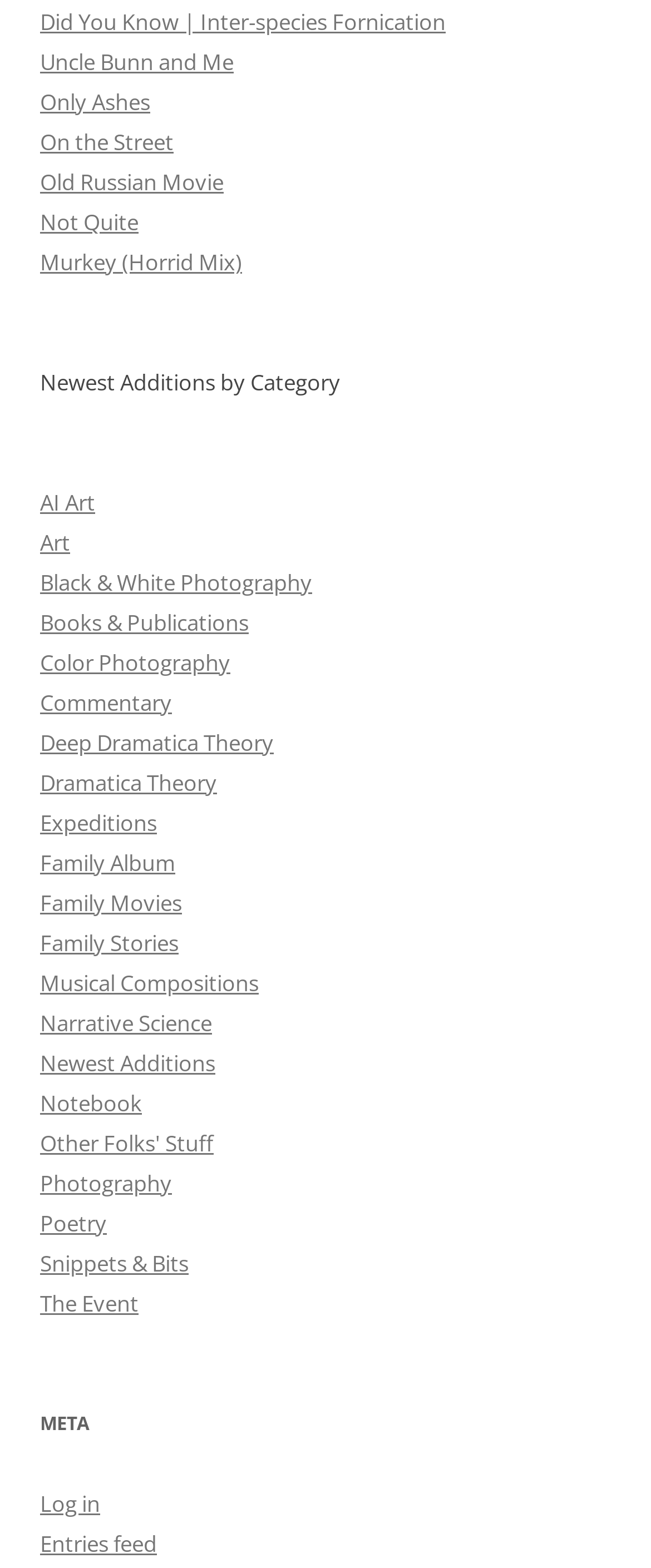Please identify the bounding box coordinates of the element I should click to complete this instruction: 'Browse the 'Newest Additions' category'. The coordinates should be given as four float numbers between 0 and 1, like this: [left, top, right, bottom].

[0.062, 0.668, 0.331, 0.688]